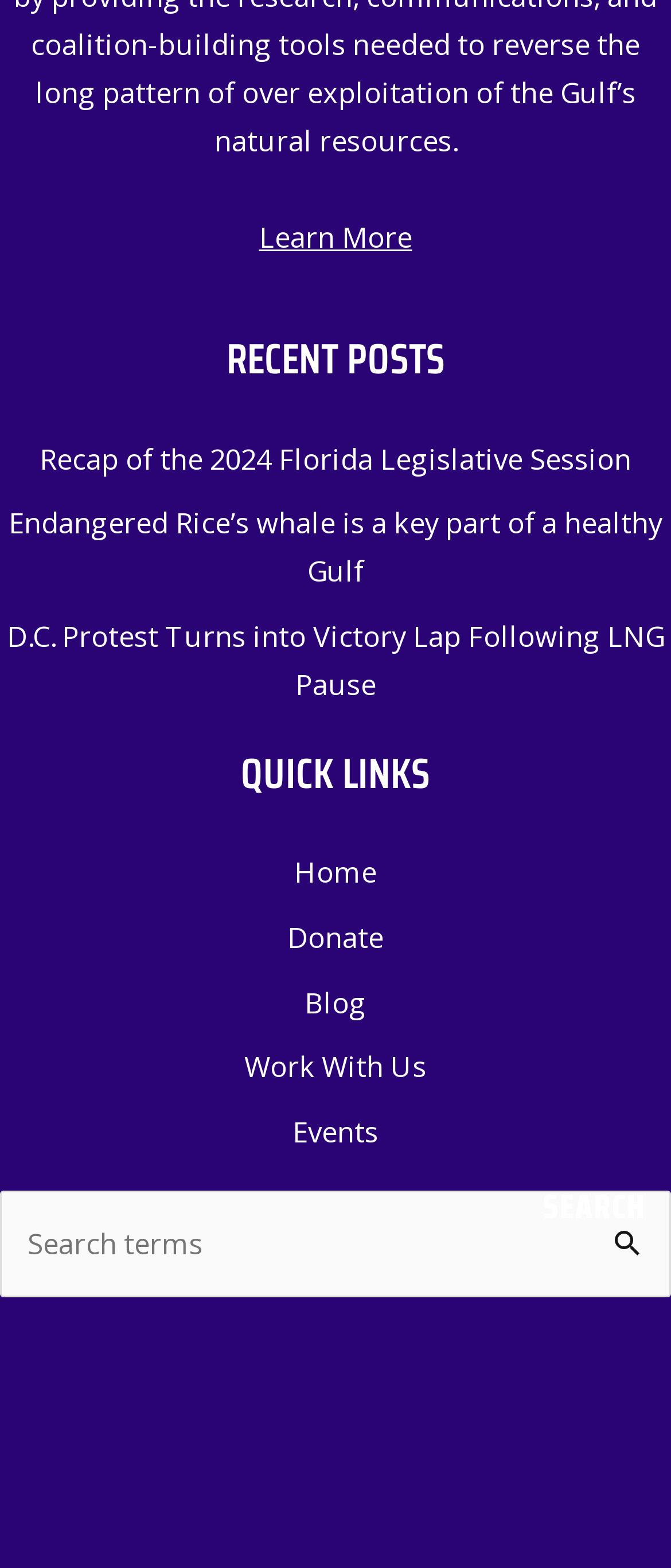Can you determine the bounding box coordinates of the area that needs to be clicked to fulfill the following instruction: "Go to the home page"?

[0.438, 0.543, 0.562, 0.569]